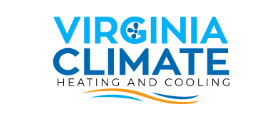Identify and describe all the elements present in the image.

The image features the logo of Virginia Climate Heating and Cooling, prominently displaying the company's name. The design emphasizes a modern and professional aesthetic, with "VIRGINIA" and "CLIMATE" rendered in bold, striking blue typography, while "HEATING AND COOLING" is presented in a more understated gray font. A graphic element in the form of waves, depicted in a light blue and orange gradient, adds a dynamic and inviting touch to the logo. This branding represents the company’s focus on providing energy-efficient heating and cooling solutions tailored for varying climate needs.